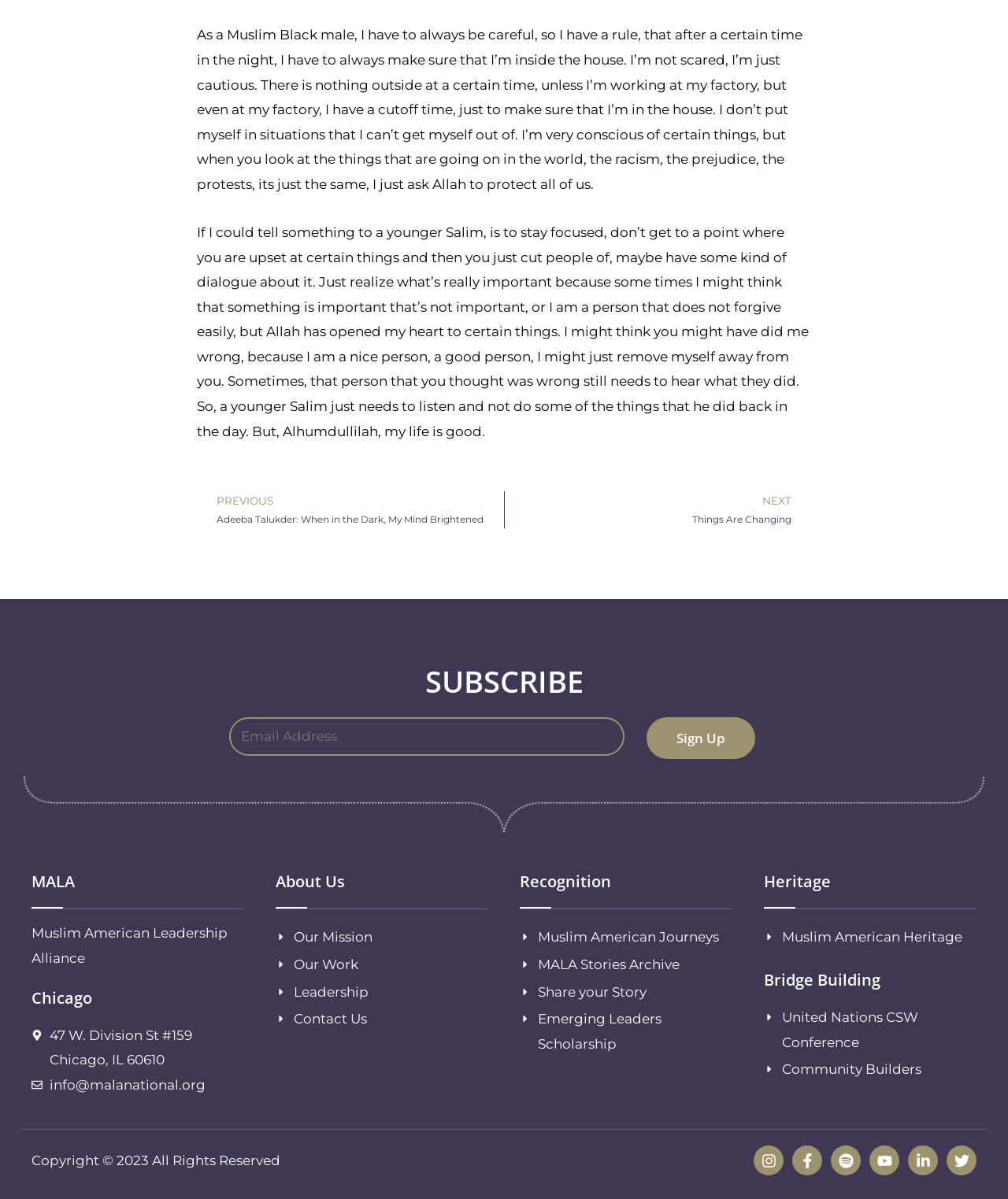What is the purpose of the form?
Answer the question using a single word or phrase, according to the image.

Contact form